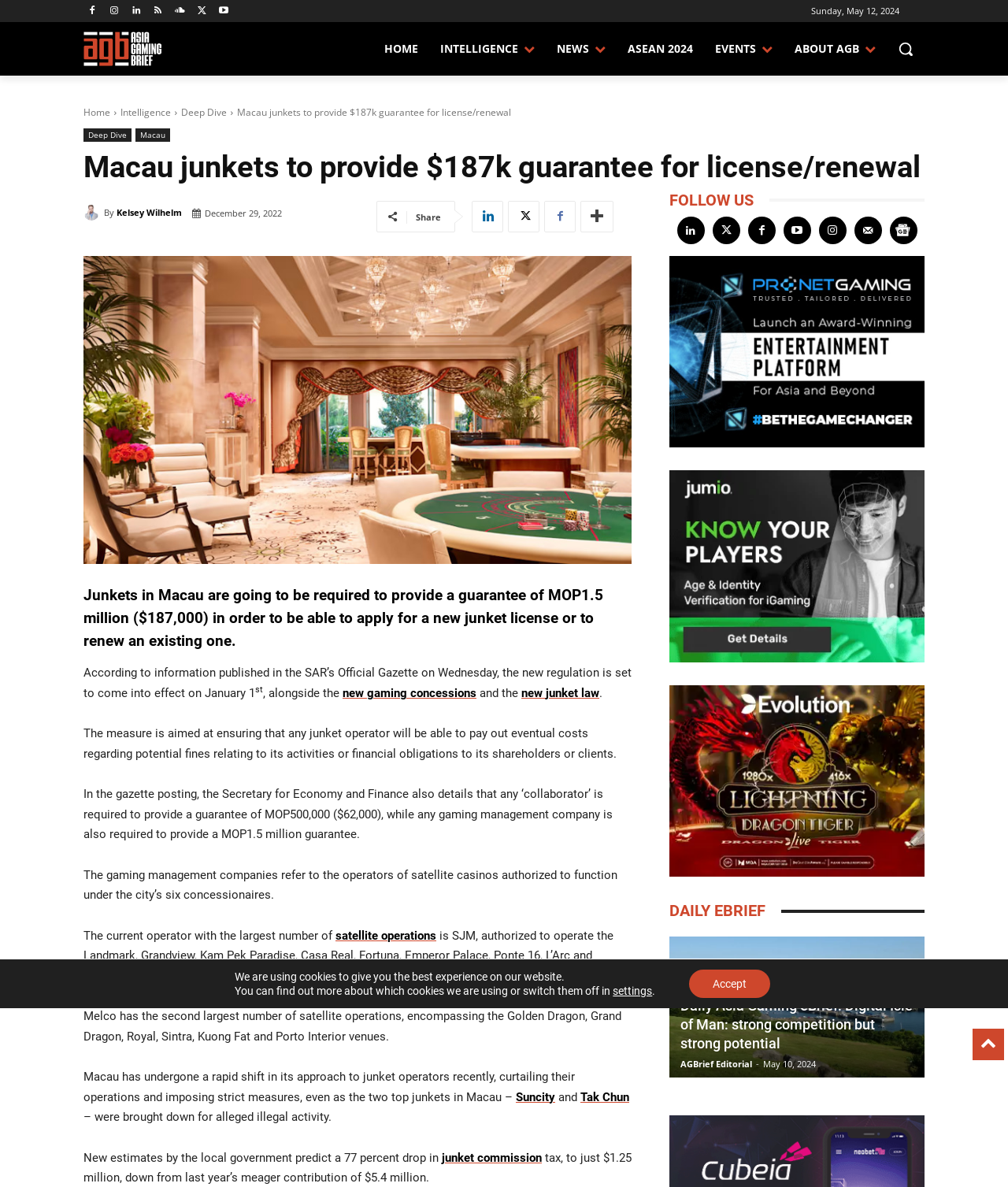Locate the bounding box coordinates of the element that should be clicked to fulfill the instruction: "Read news about Macau junkets".

[0.083, 0.126, 0.913, 0.156]